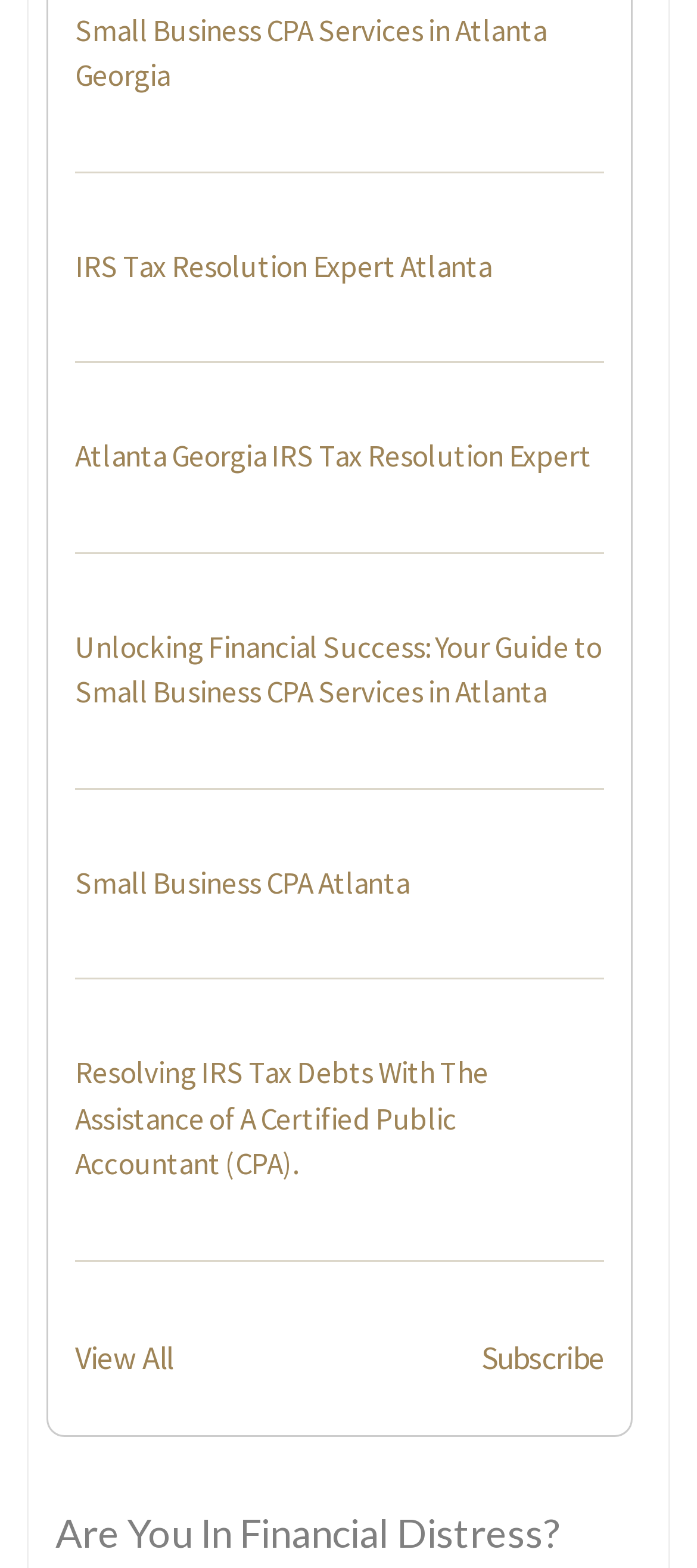Please pinpoint the bounding box coordinates for the region I should click to adhere to this instruction: "Resolve IRS Tax Debts with a CPA".

[0.108, 0.671, 0.701, 0.755]